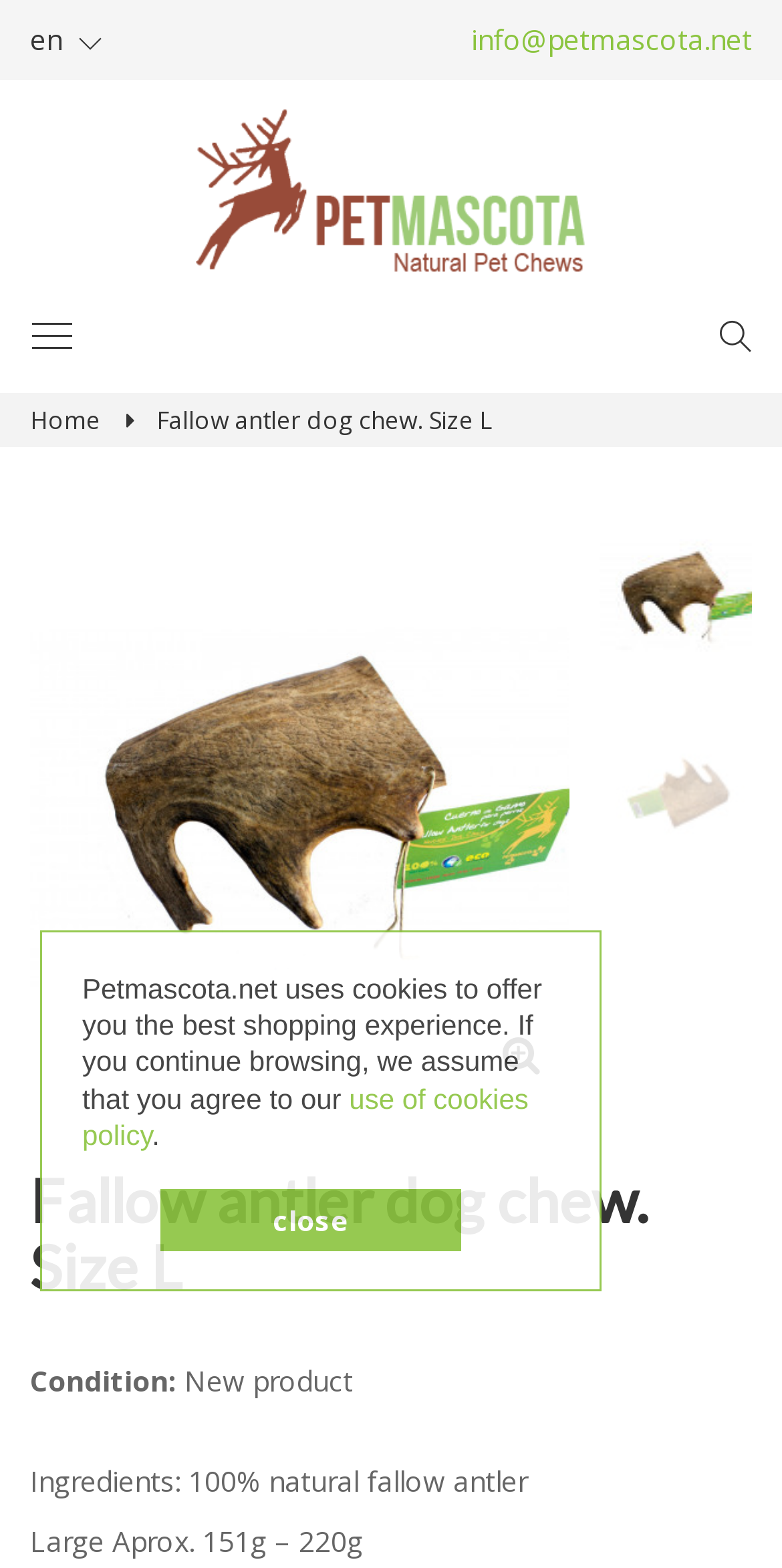Analyze and describe the webpage in a detailed narrative.

This webpage is about a product called "Fallow Antler Dog Chew" in size L, sold by Petmascota. At the top, there is a header section with links to the website's email, language selection, and the Petmascota logo, which is an image. There is also a search bar and a toggle navigation button. 

Below the header, there are links to the website's home page and a breadcrumb navigation with a single item "Fallow Antler Dog Chew. Size L". 

The main content of the page is an image of the product, which takes up most of the page's width. Below the image, there are three links to the product, each with an accompanying image. 

Further down, there is a heading that repeats the product name, followed by a section with product details. This section includes a condition label indicating that the product is new, a list of ingredients (100% natural fallow antler), and a description of the product's size (Large, approximately 151g – 220g). 

At the bottom of the page, there is a notification about the website's use of cookies, with a link to the cookies policy and a close button.